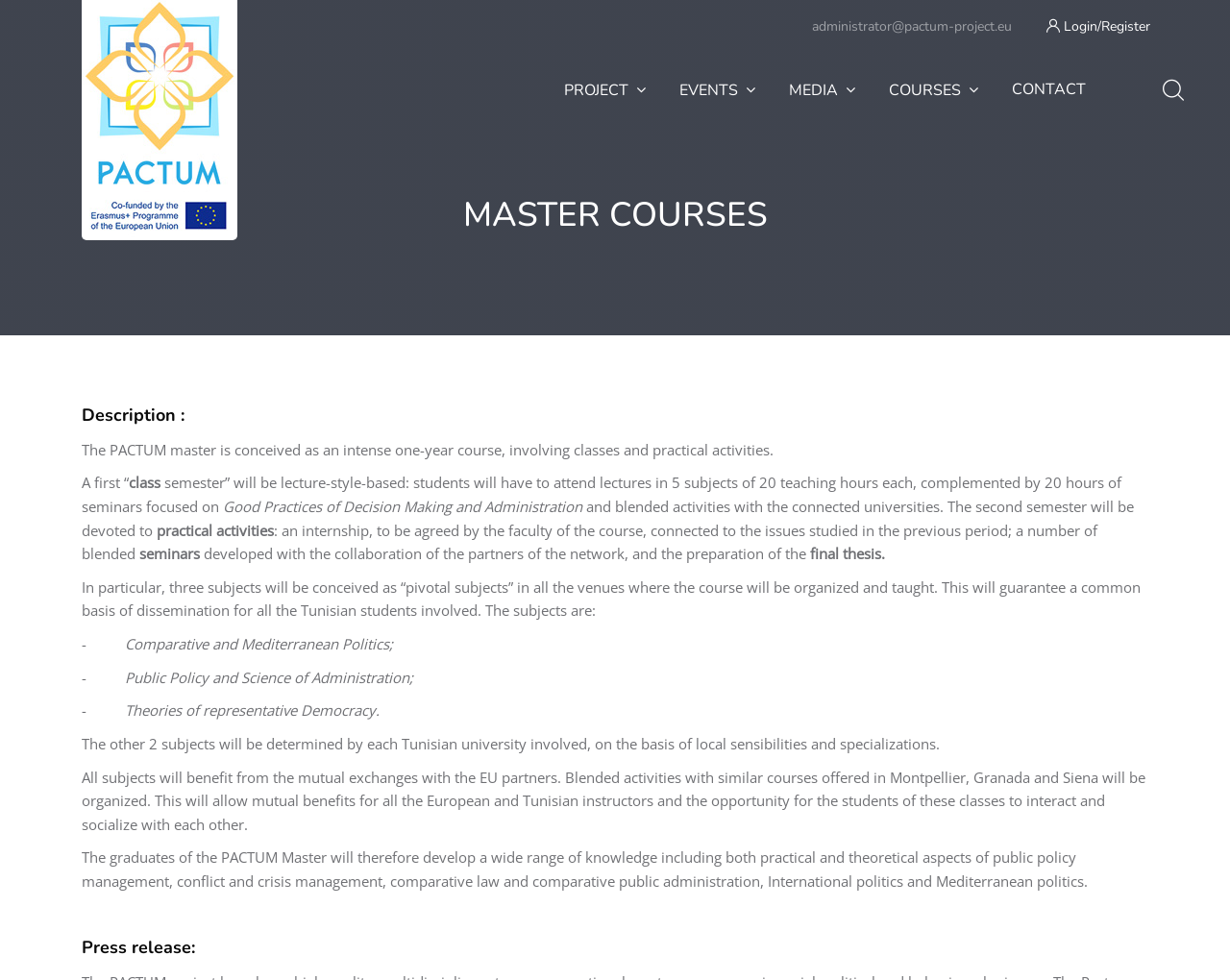Describe the entire webpage, focusing on both content and design.

The webpage is about PACTUM Master Courses. At the top, there is a navigation bar with several links, including "administrator@pactum-project.eu", "Login/Register", "PACTUM" with a corresponding image, "CONTACT", "COURSES", "MEDIA", "EVENTS", and "PROJECT". The "PACTUM" link is located at the top-left corner, while the "Login/Register" link is at the top-right corner.

Below the navigation bar, there is a heading "MASTER COURSES" that spans almost the entire width of the page. Underneath, there is a description of the master course, which is divided into several paragraphs. The text explains that the course is a one-year program consisting of classes and practical activities, with a first semester focused on lectures and a second semester devoted to practical activities, including an internship and blended activities with connected universities.

The description also mentions that three subjects will be conceived as "pivotal subjects" in all venues where the course will be organized, guaranteeing a common basis of dissemination for all Tunisian students involved. These subjects are listed as Comparative and Mediterranean Politics, Public Policy and Science of Administration, and Theories of representative Democracy.

At the bottom of the page, there is a heading "Press release:" followed by no text. Overall, the webpage provides detailed information about the PACTUM Master Courses, including its structure, curriculum, and benefits.